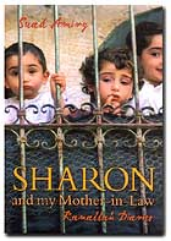Reply to the question with a single word or phrase:
What event is reflected in the book?

Israeli invasion of Ramallah